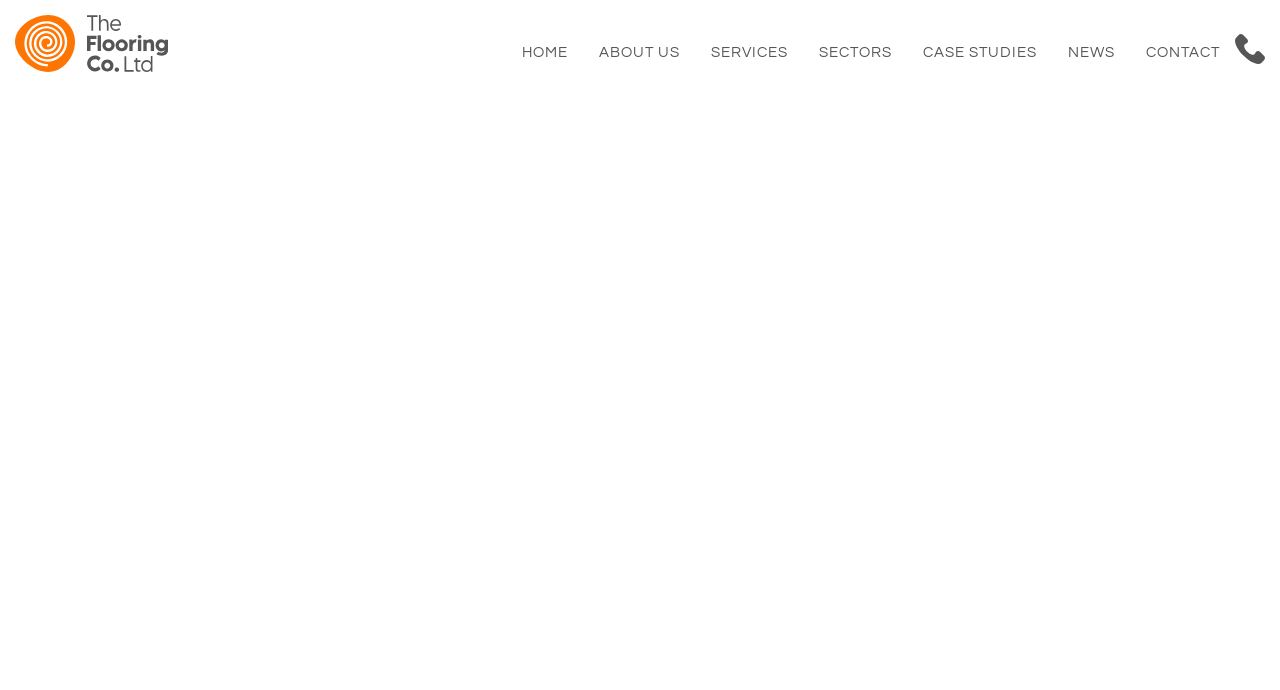What type of flooring was supplied in care home settings?
Please answer the question as detailed as possible.

Based on the webpage content, it is mentioned that the team supplied and fitted care industry-standard flooring, including Gradus Carezone carpet, in care home settings.